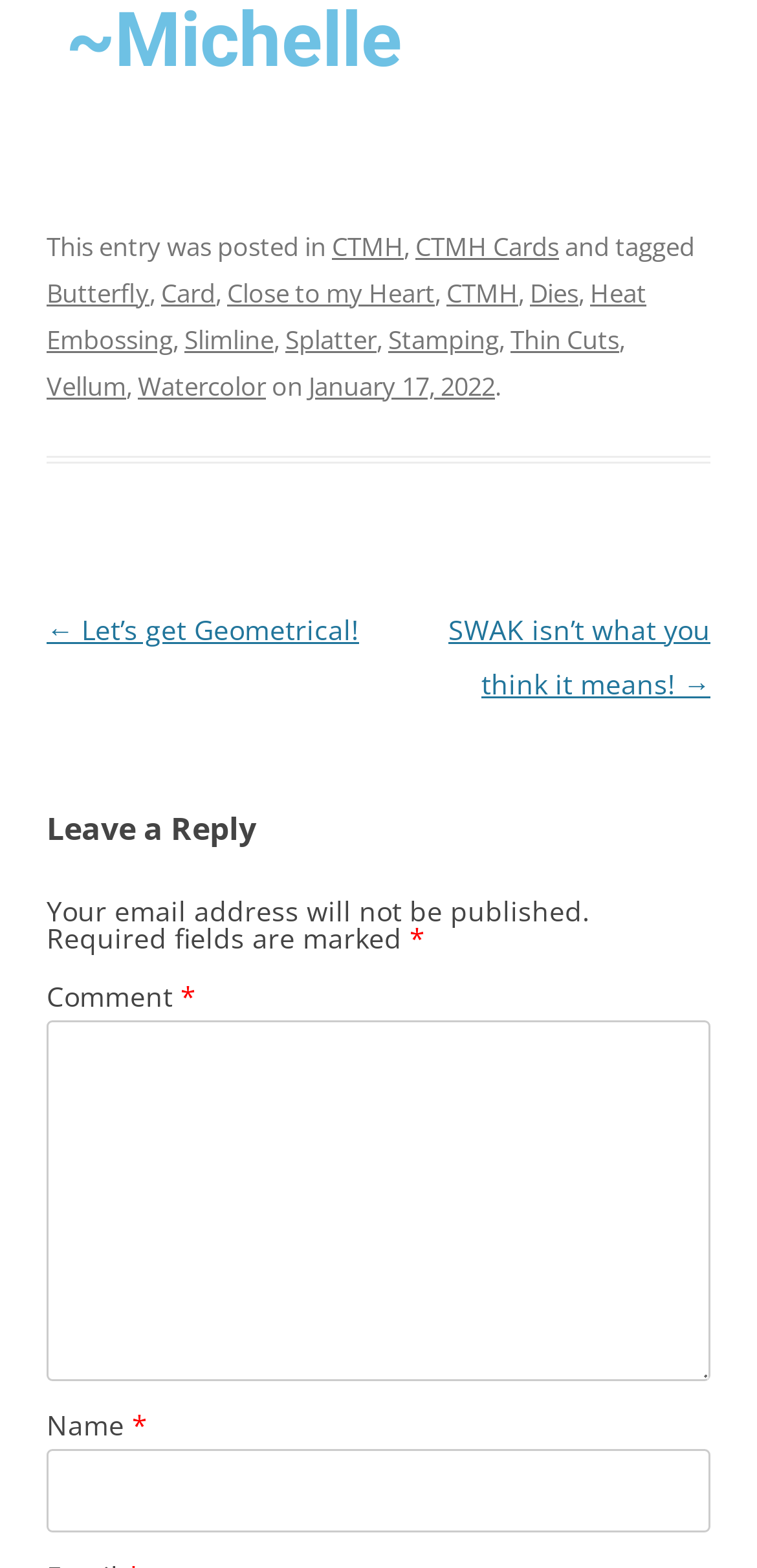Pinpoint the bounding box coordinates of the clickable element to carry out the following instruction: "Click on the 'Leave a Reply' heading."

[0.062, 0.513, 0.938, 0.543]